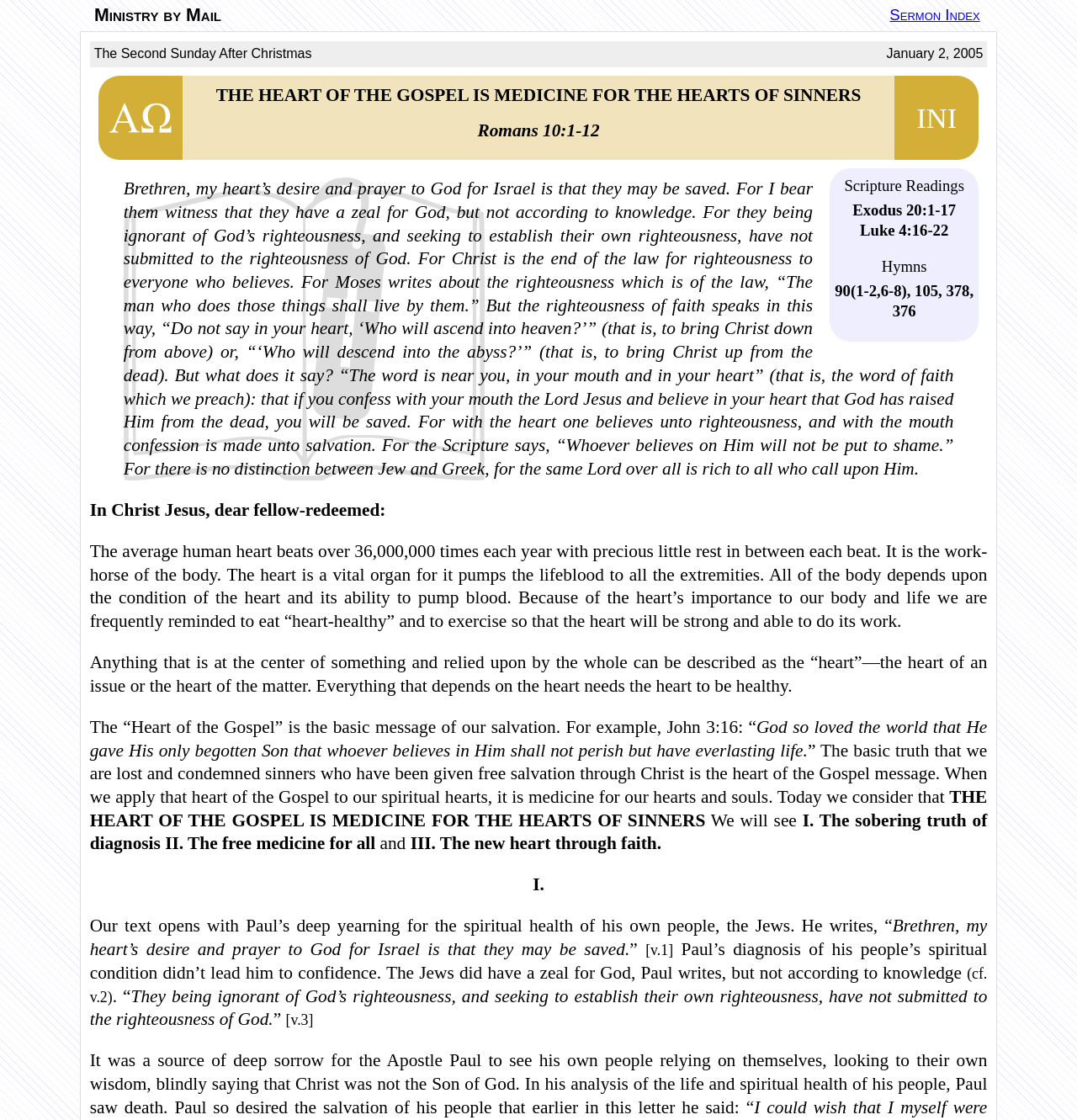Extract the bounding box for the UI element that matches this description: "Sermon Index".

[0.826, 0.006, 0.91, 0.021]